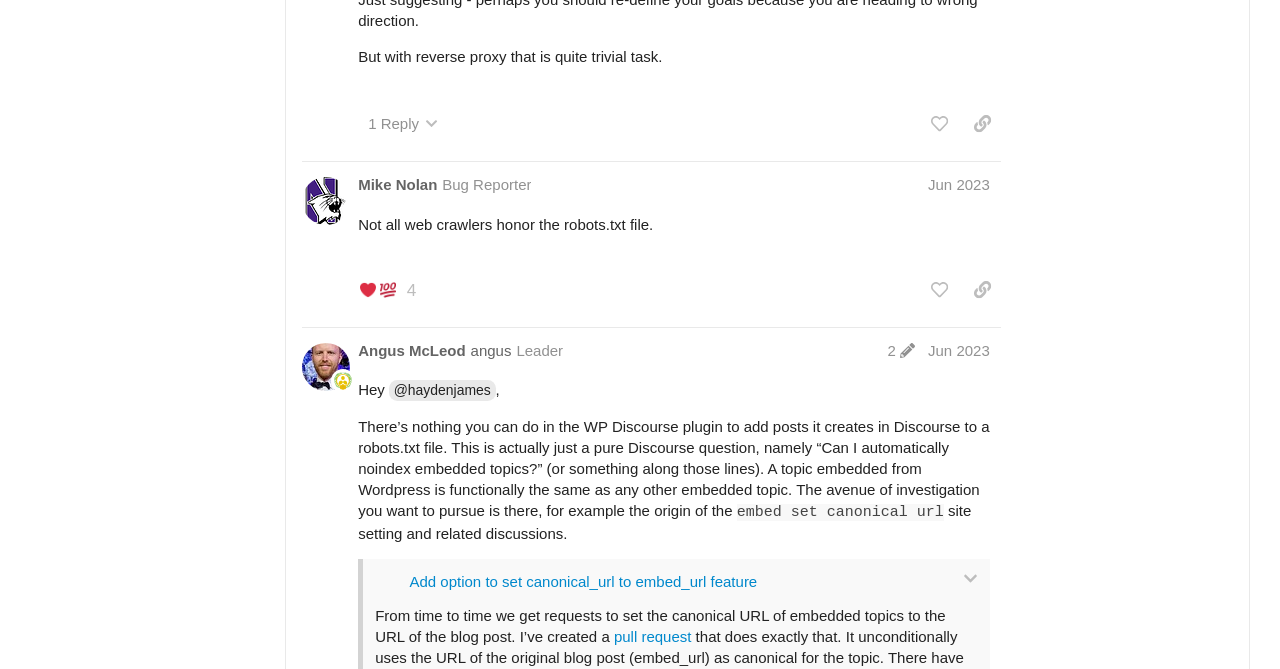Please reply with a single word or brief phrase to the question: 
What is the date of the post?

Jun 20, 2023